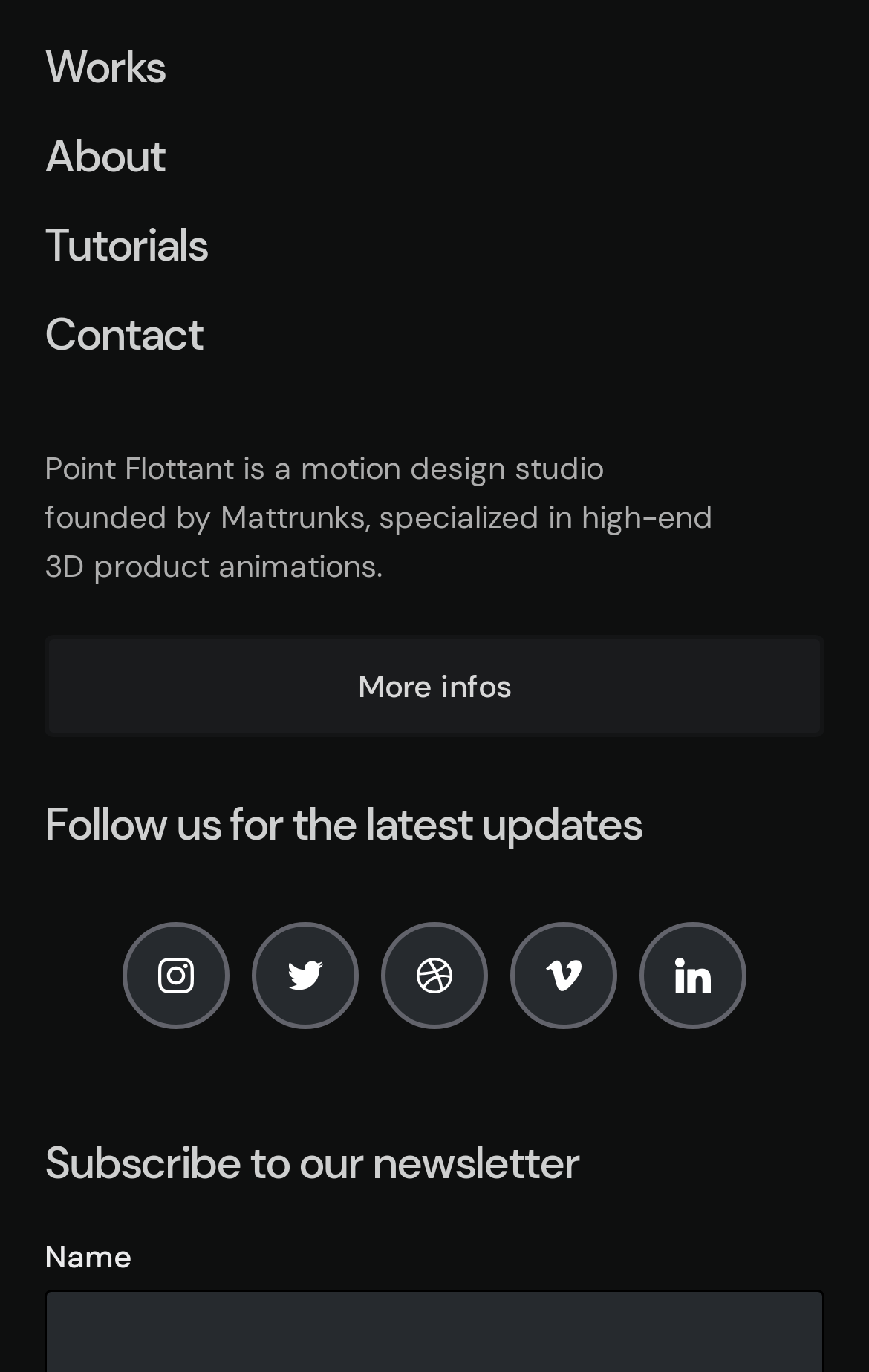Please answer the following question using a single word or phrase: 
What is the call-to-action for the newsletter?

Subscribe